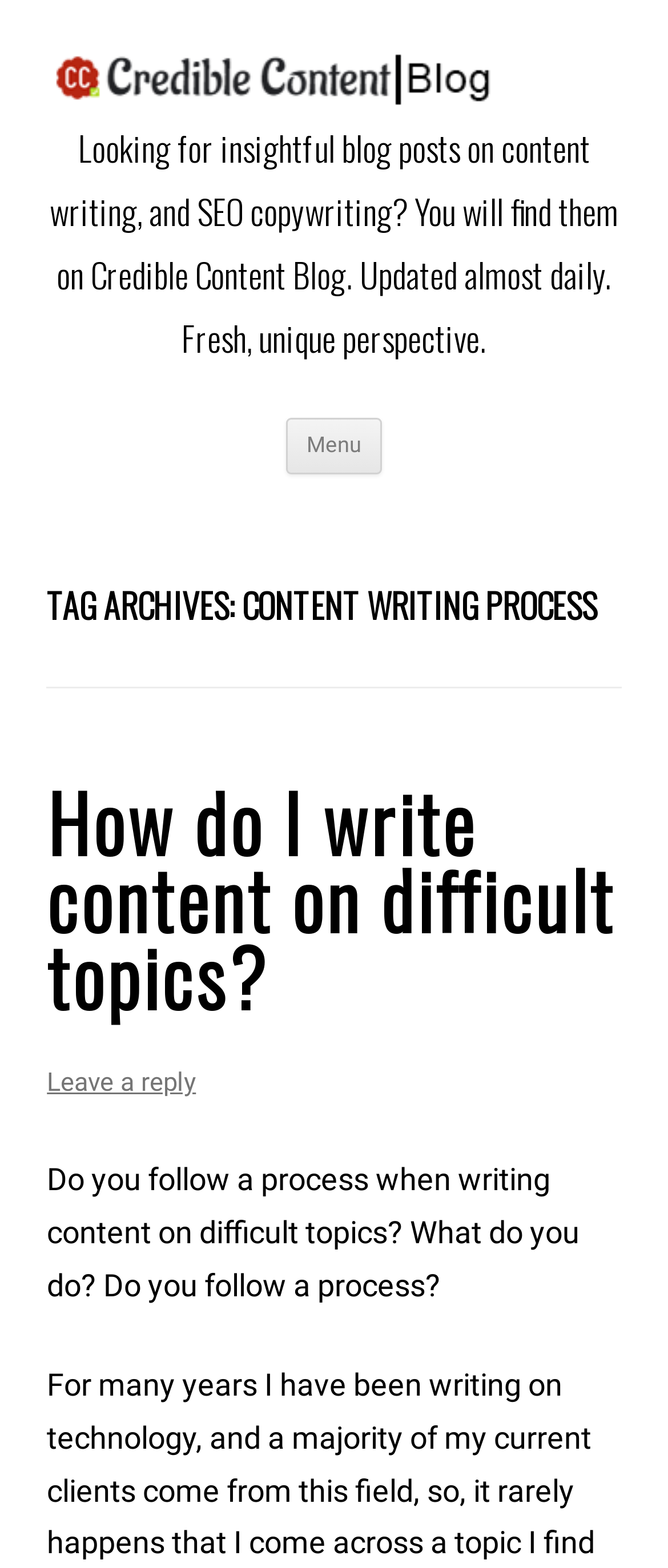What is the name of the blog?
From the details in the image, answer the question comprehensively.

The name of the blog can be found in the top-left corner of the webpage, where it says 'Credible Content Blog' in a link format.